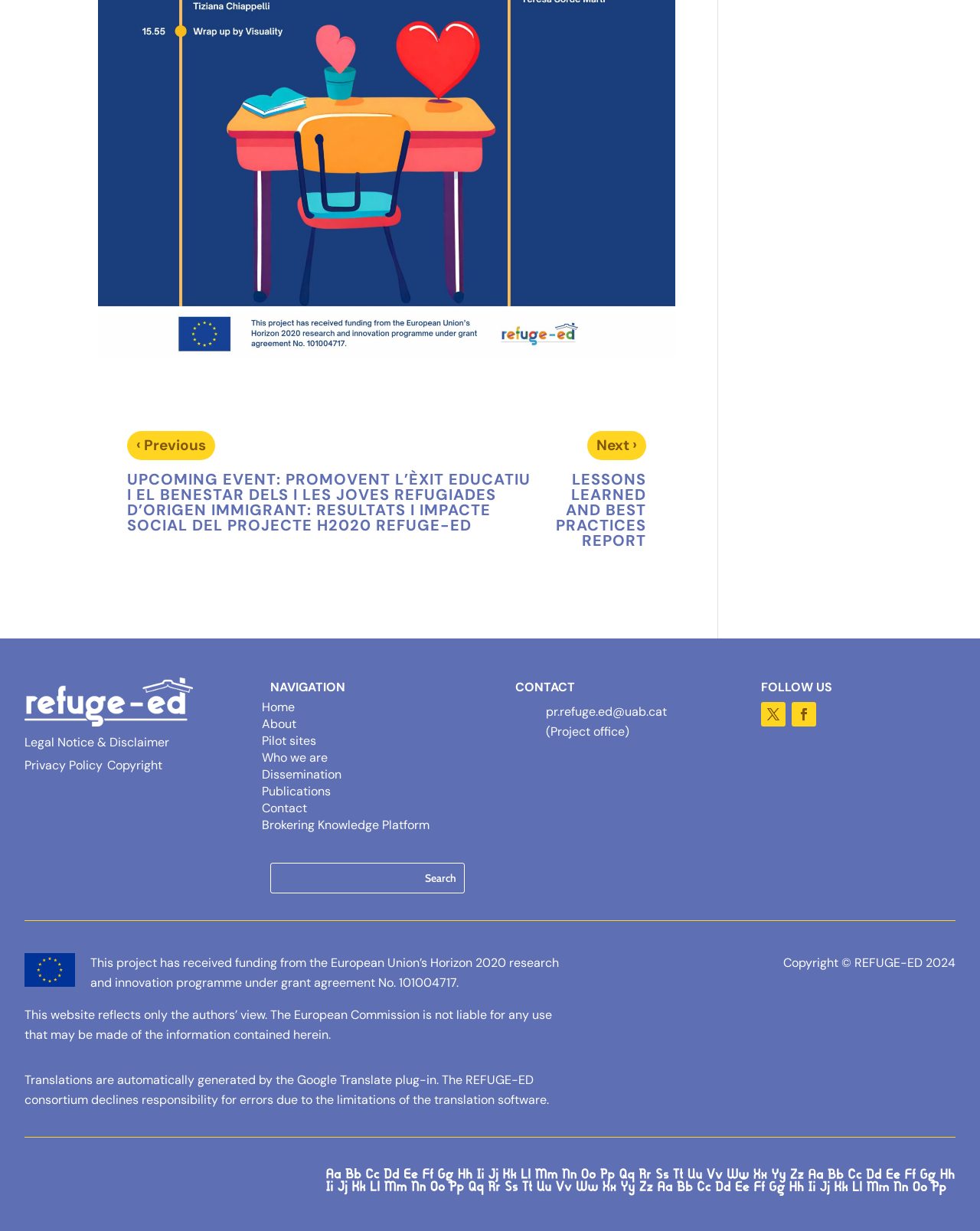What is the theme of the image at the bottom of the webpage?
Answer the question based on the image using a single word or a brief phrase.

A REFUGE to create dreams